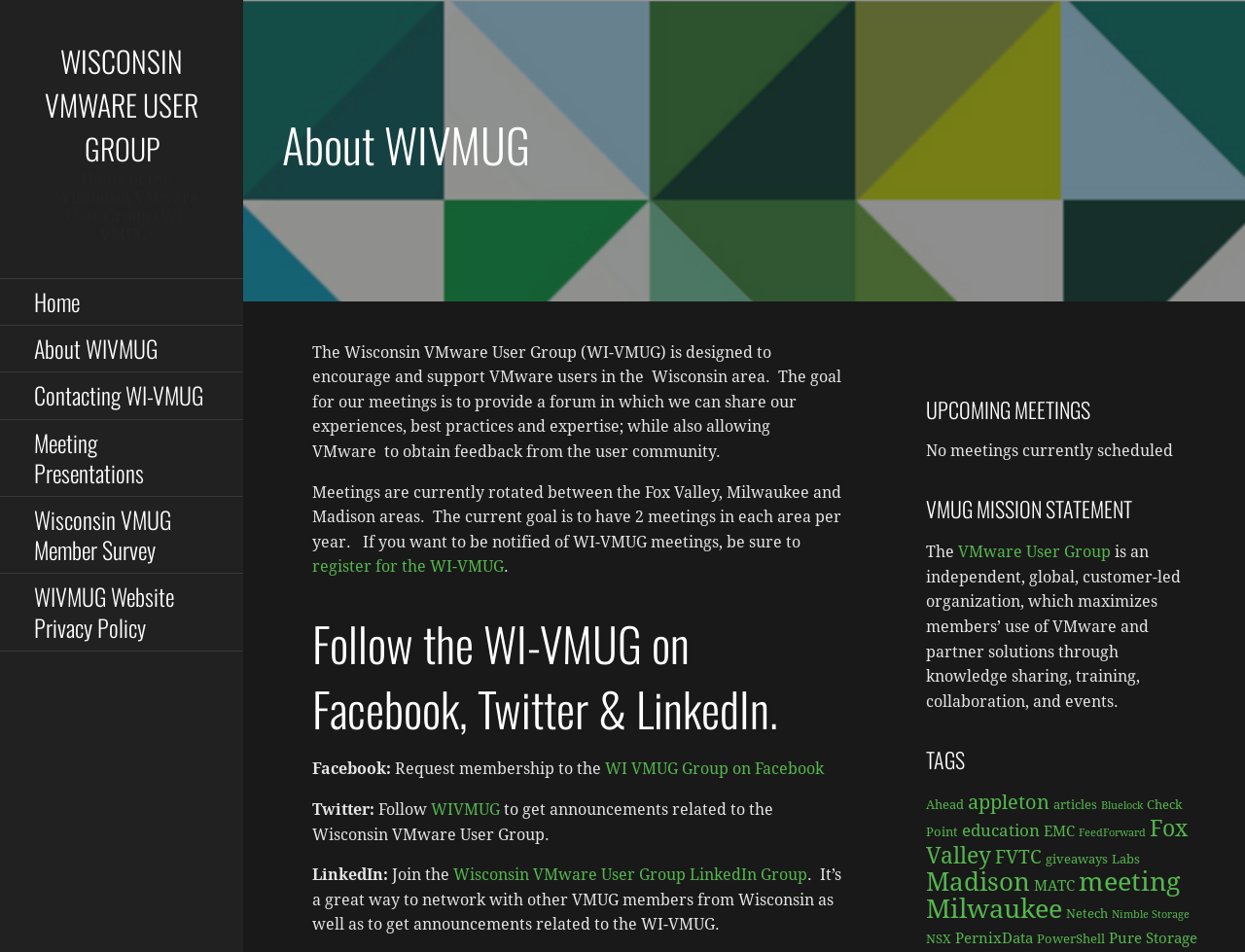Please specify the bounding box coordinates of the clickable region to carry out the following instruction: "Follow WIVMUG on Twitter". The coordinates should be four float numbers between 0 and 1, in the format [left, top, right, bottom].

[0.346, 0.841, 0.402, 0.86]